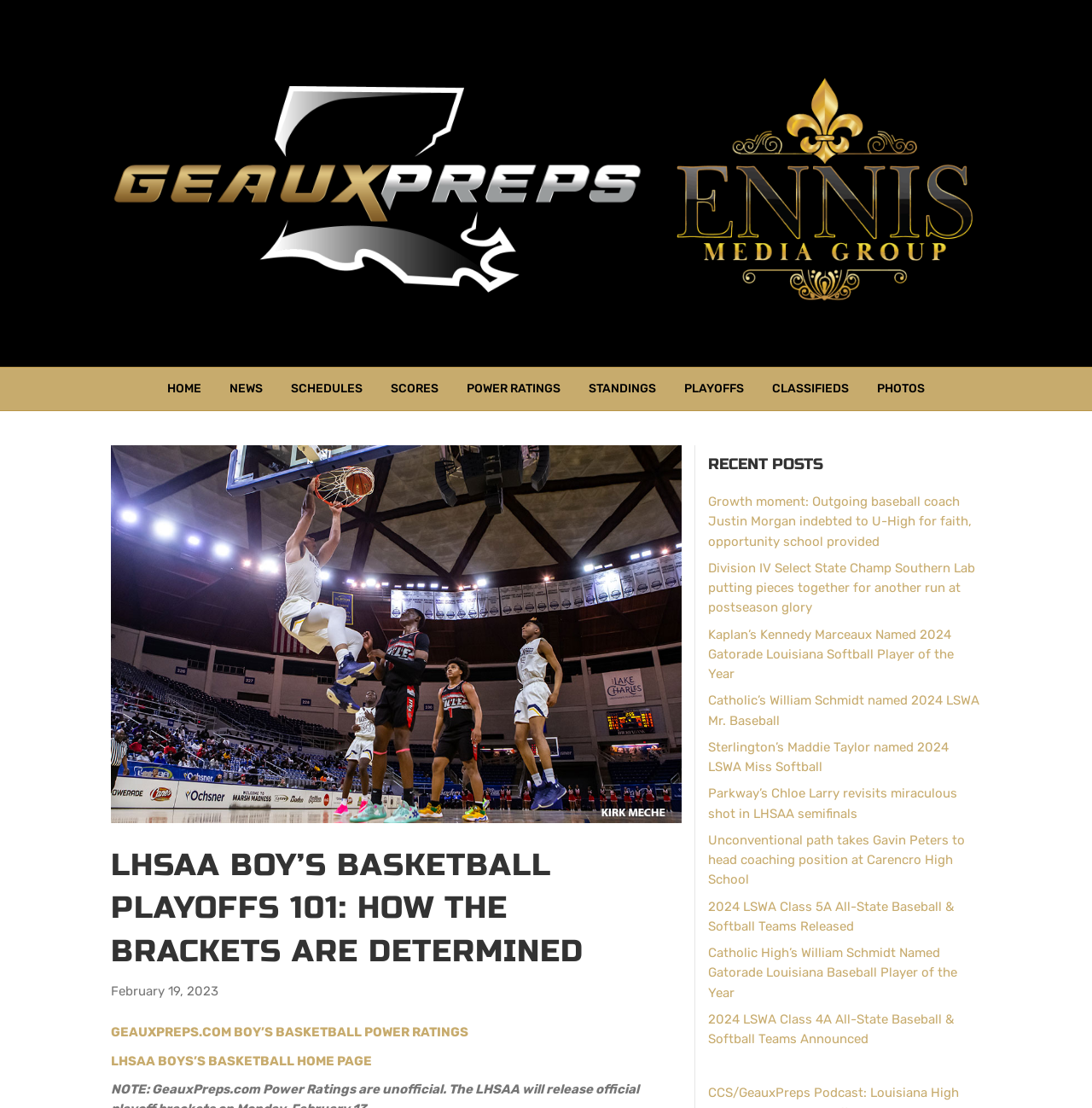Locate and extract the text of the main heading on the webpage.

LHSAA BOY’S BASKETBALL PLAYOFFS 101: HOW THE BRACKETS ARE DETERMINED